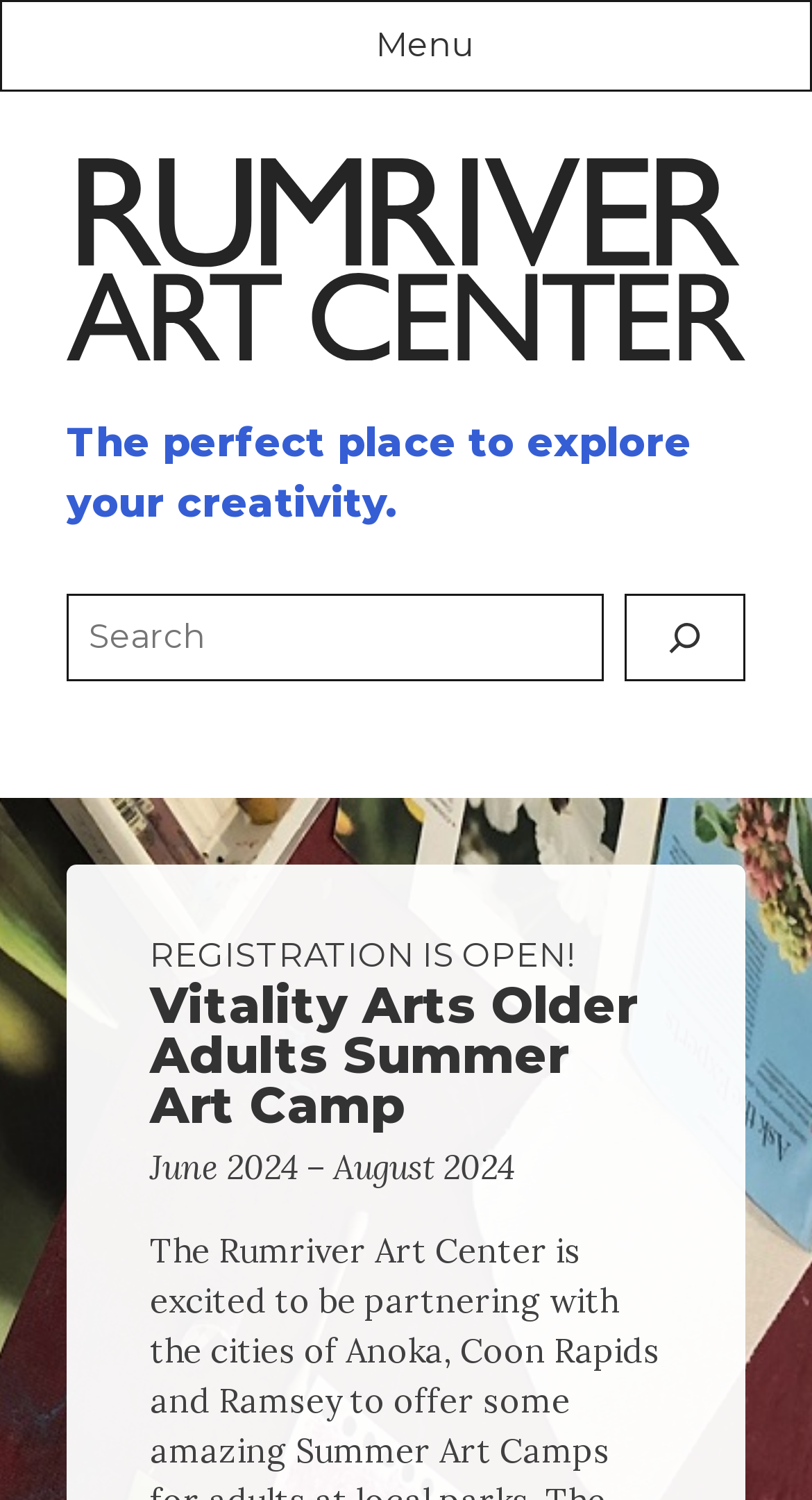What is the theme of the summer art camp?
Give a detailed and exhaustive answer to the question.

The theme of the summer art camp can be inferred from the heading element with the text 'Vitality Arts Older Adults Summer Art Camp', which suggests that the art camp is focused on vitality arts for older adults.